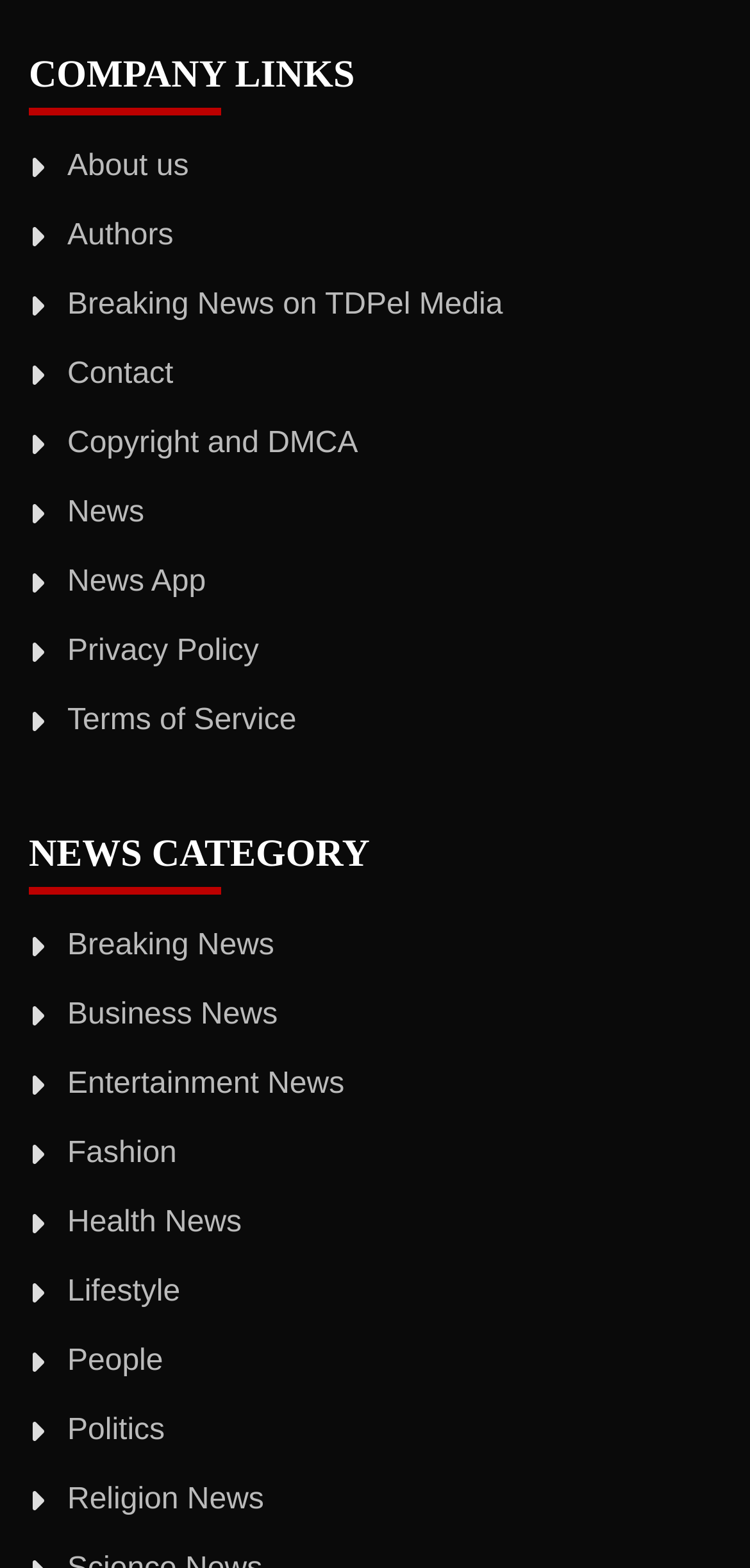Examine the image carefully and respond to the question with a detailed answer: 
How many links are under COMPANY LINKS?

I counted the number of links under the 'COMPANY LINKS' heading, which are 'About us', 'Authors', 'Breaking News on TDPel Media', 'Contact', 'Copyright and DMCA', 'News', 'News App', 'Privacy Policy', and 'Terms of Service'.